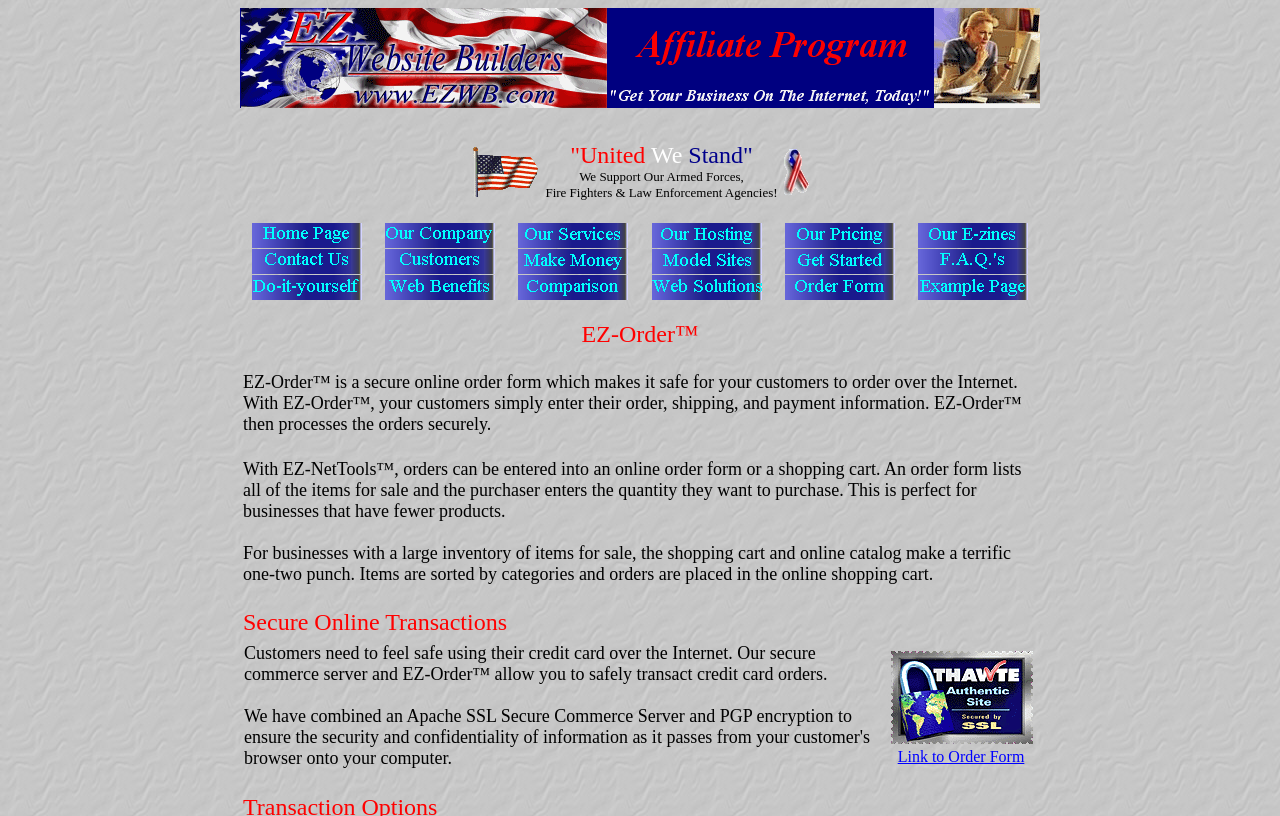Write an exhaustive caption that covers the webpage's main aspects.

The webpage is divided into several sections. At the top, there is a logo image of EZ Website Builders, which spans across the top of the page. Below the logo, there is a row of text that reads "EZ Website Builders 'United We Stand' We Support Our Armed Forces, Fire Fighters & Law Enforcement Agencies!" with two images of the EZ Website Builders logo on either side.

Below this row, there is a navigation menu that takes up the majority of the page. The menu is divided into two sections. The top section has links to "Home Page", "Our Company", "Our Services", "Our Hosting", "Our Pricing", and "Our E-zines". The bottom section has links to "Please Contact Us", "Our Customers", "Our Affiliate Program", "Our Model Sites", and "Get Started Today! FAQ's". Each link is accompanied by a small image.

The layout of the page is organized, with clear headings and concise text. The use of images and icons adds visual appeal to the page. Overall, the webpage appears to be a company website, providing information about its services and offerings.